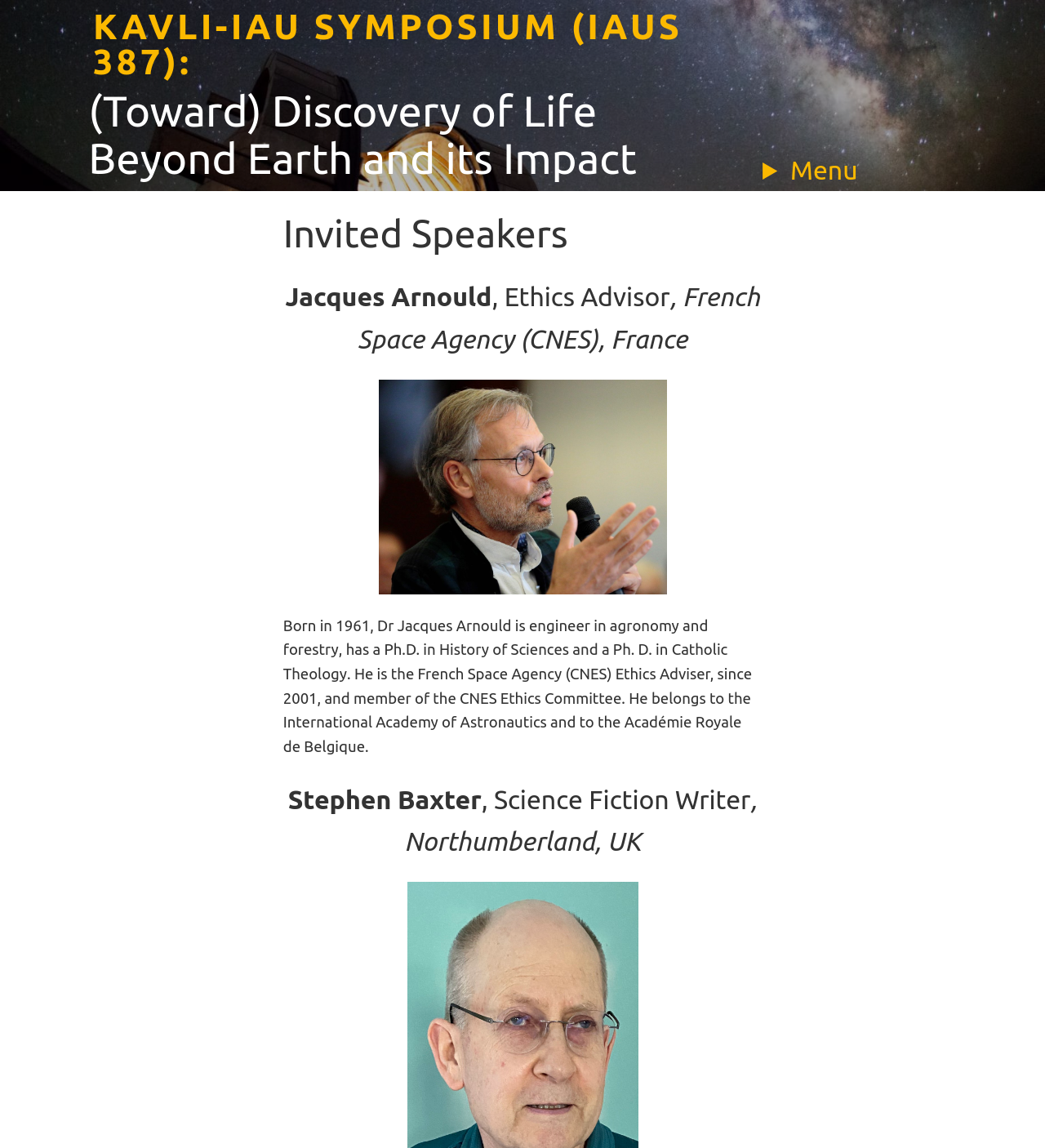What is the occupation of Stephen Baxter?
Refer to the image and give a detailed answer to the query.

I found the section with the heading 'Invited Speakers' and looked for the occupation of Stephen Baxter, which is listed as 'Science Fiction Writer'.